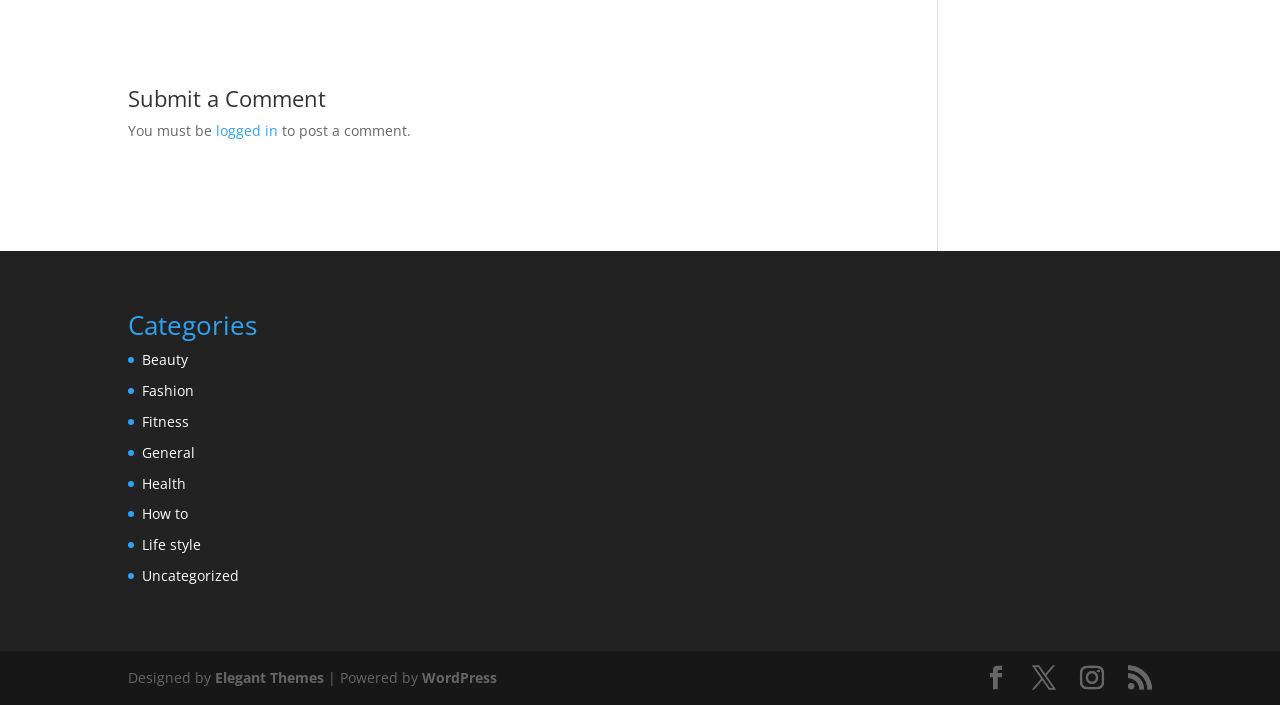Bounding box coordinates are specified in the format (top-left x, top-left y, bottom-right x, bottom-right y). All values are floating point numbers bounded between 0 and 1. Please provide the bounding box coordinate of the region this sentence describes: Fitness

[0.111, 0.584, 0.148, 0.611]